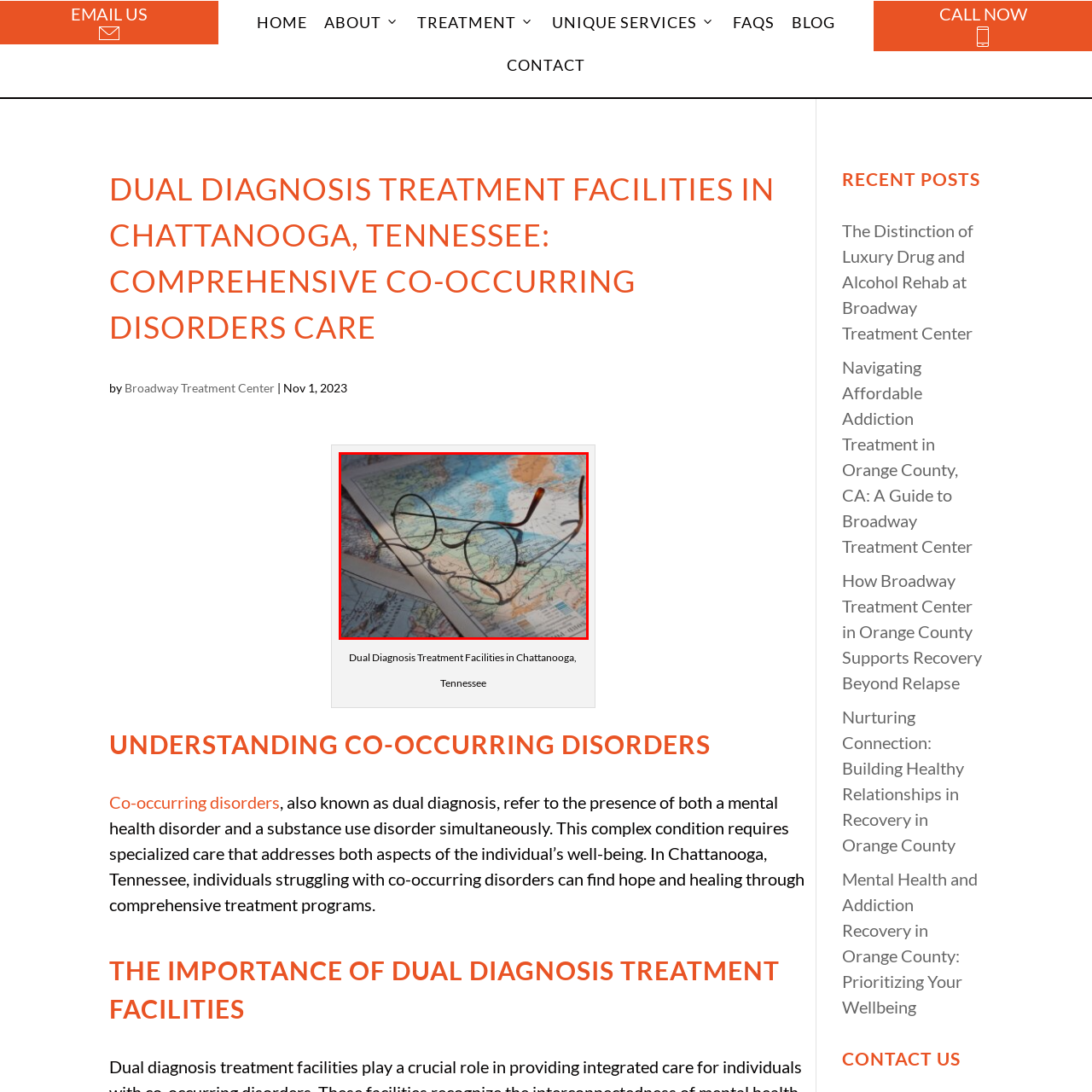Articulate a detailed description of the image inside the red frame.

The image features a pair of round, wire-frame glasses delicately resting on a vintage map. The map displays intricate details of various geographical locations, emphasizing shades of blue and earthy tones. The glasses cast a subtle shadow on the map, creating an inviting atmosphere that evokes a sense of exploration and discovery. This visual metaphor could symbolize clarity in navigating life's journeys, aligning with themes of understanding and treatment for co-occurring disorders, as discussed on the webpage.